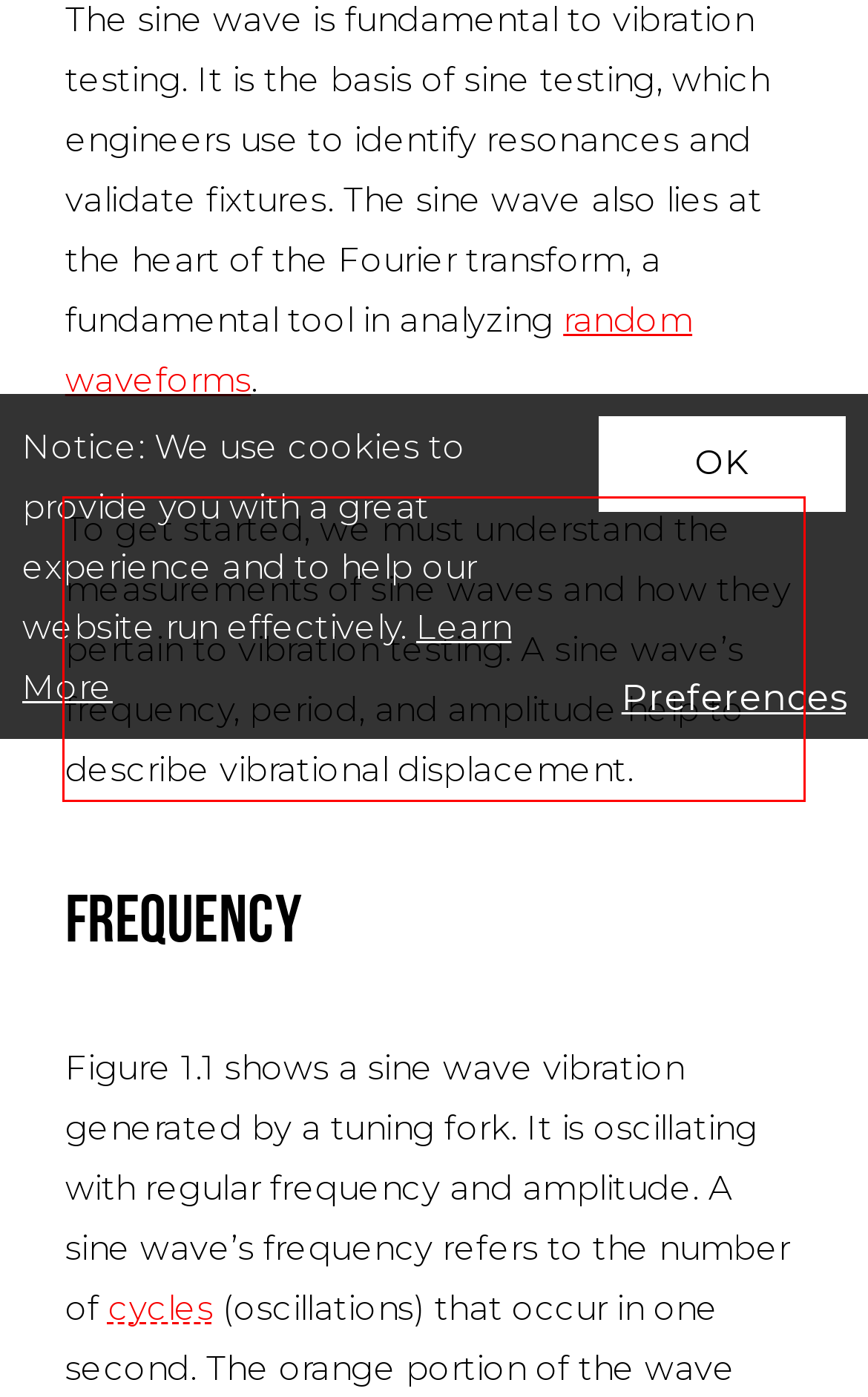Please analyze the screenshot of a webpage and extract the text content within the red bounding box using OCR.

To get started, we must understand the measurements of sine waves and how they pertain to vibration testing. A sine wave’s frequency, period, and amplitude help to describe vibrational displacement.